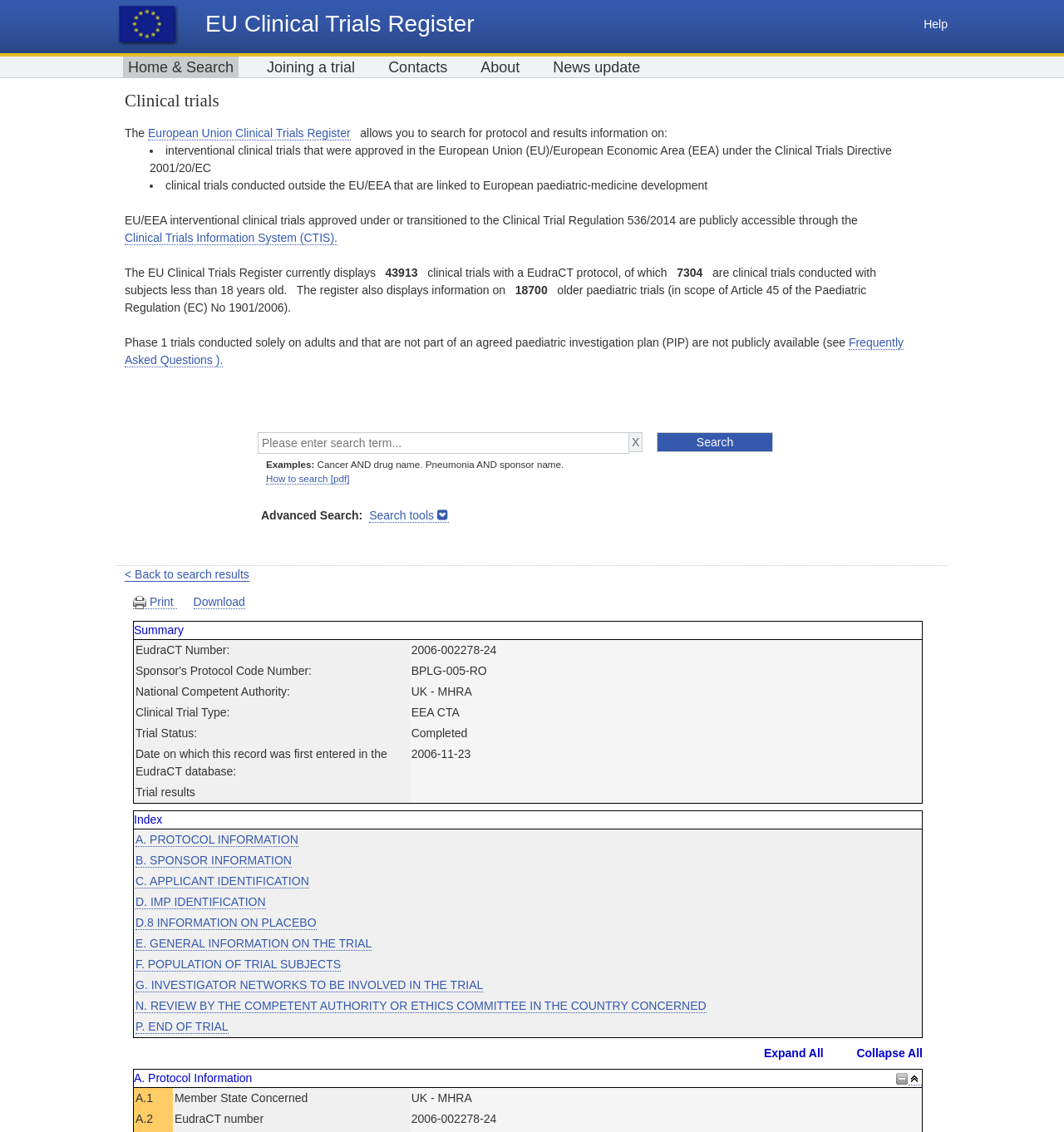Determine the bounding box coordinates of the clickable element to complete this instruction: "Read about IT Refresh". Provide the coordinates in the format of four float numbers between 0 and 1, [left, top, right, bottom].

None